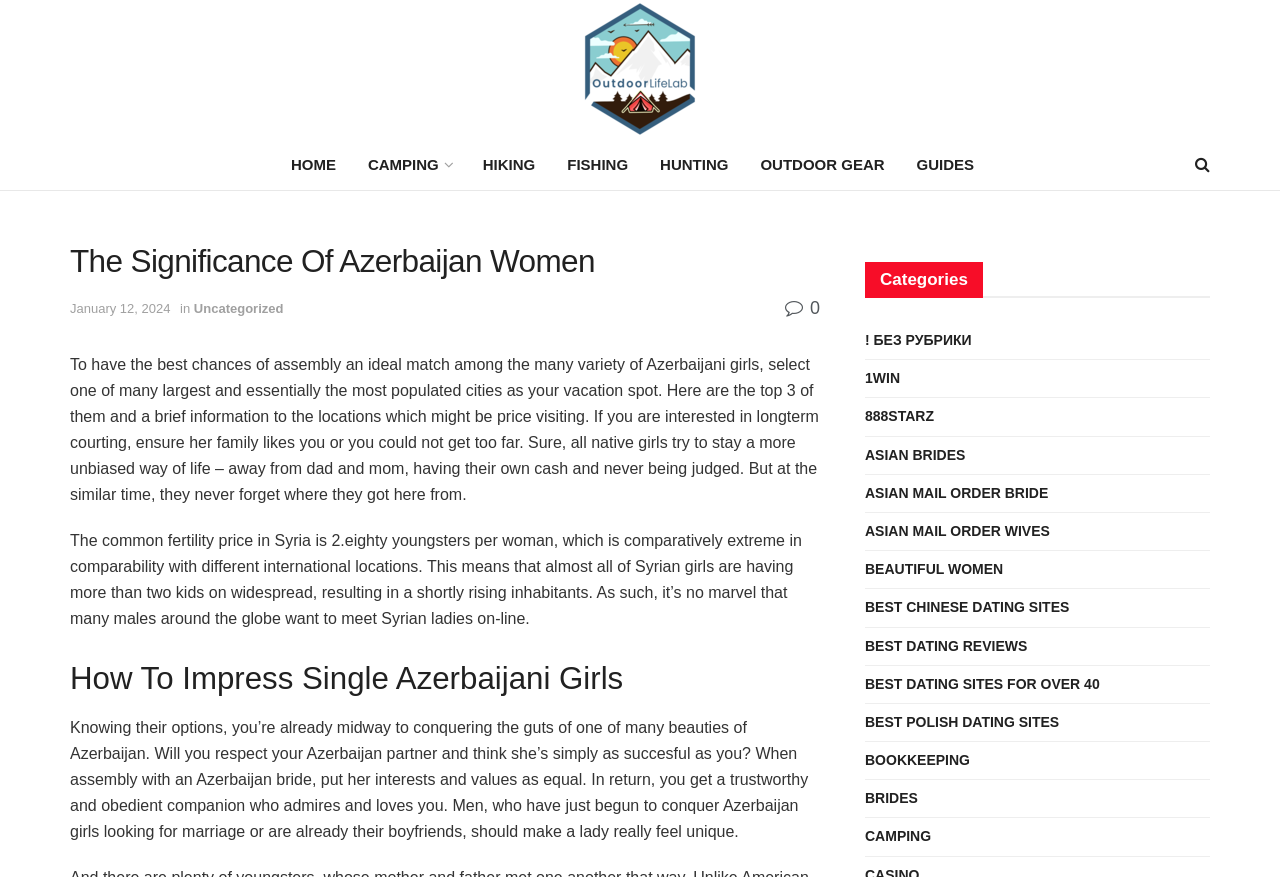Answer the question briefly using a single word or phrase: 
What is the title of the third heading?

How To Impress Single Azerbaijani Girls